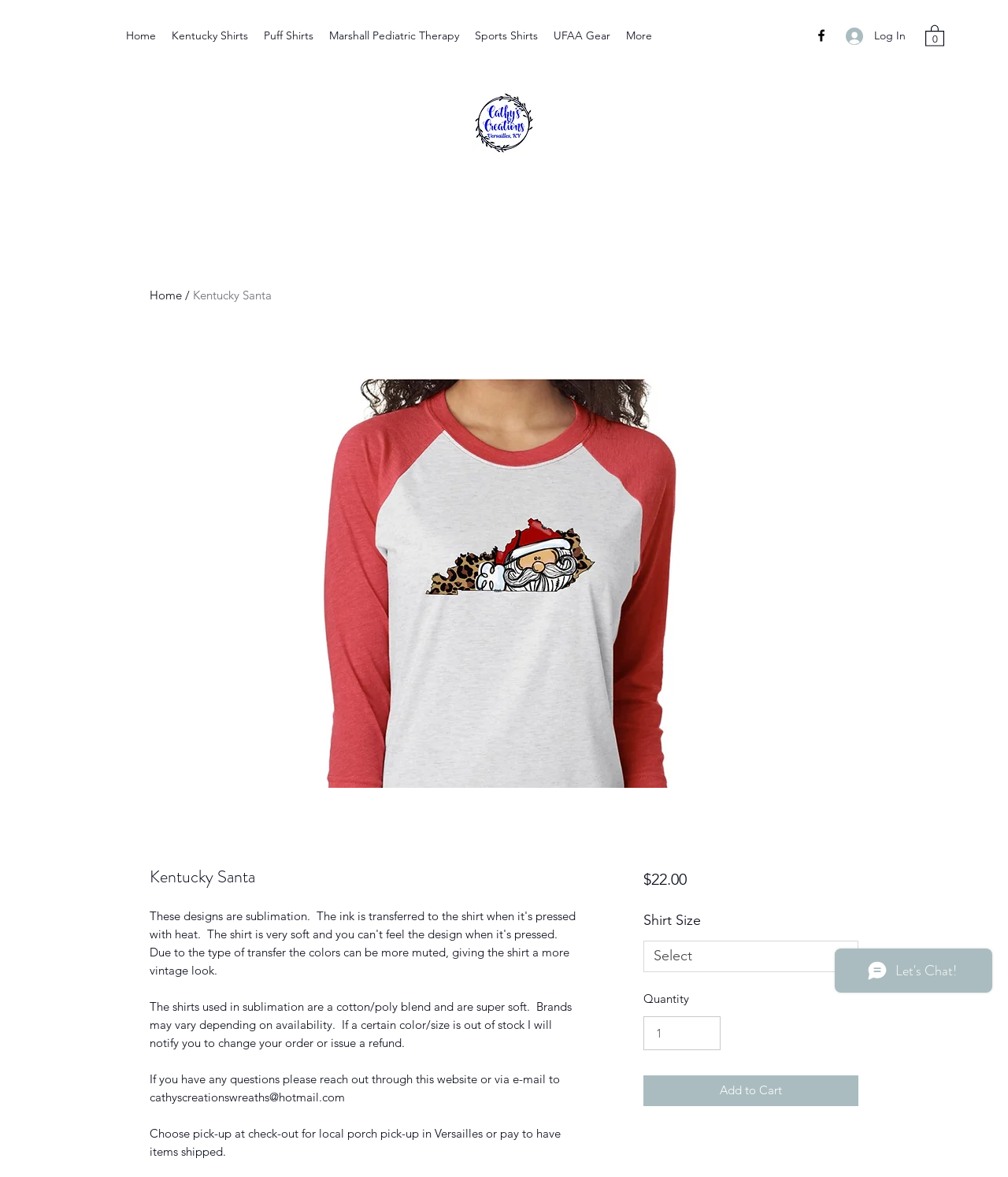Locate the bounding box coordinates of the clickable element to fulfill the following instruction: "Click on the 'Log In' button". Provide the coordinates as four float numbers between 0 and 1 in the format [left, top, right, bottom].

[0.828, 0.018, 0.898, 0.043]